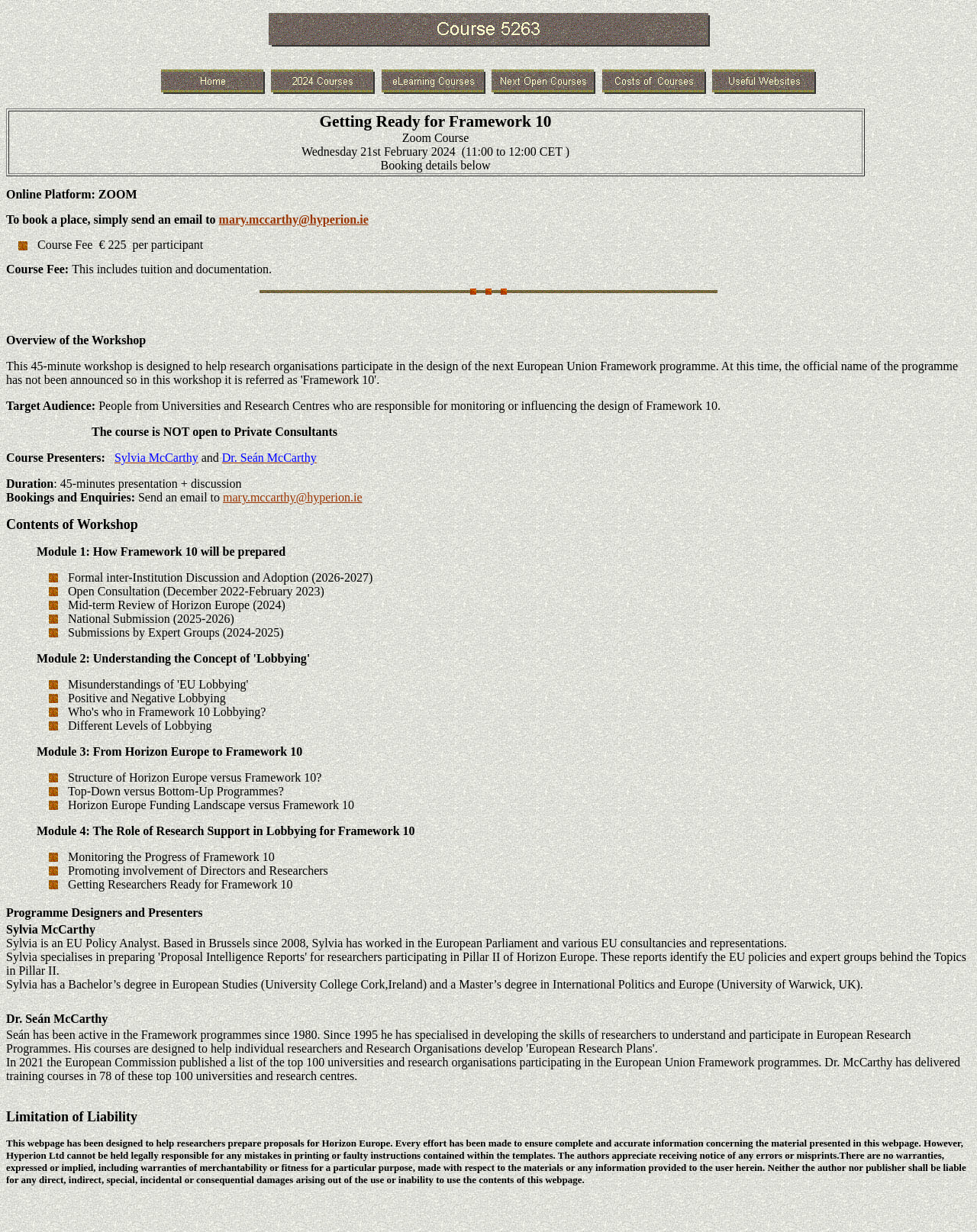Who are the course presenters?
Craft a detailed and extensive response to the question.

The course presenters are mentioned in the webpage as 'Course Presenters: Sylvia McCarthy and Dr. Seán McCarthy'. Sylvia McCarthy is an EU Policy Analyst and Dr. Seán McCarthy is a co-presenter.